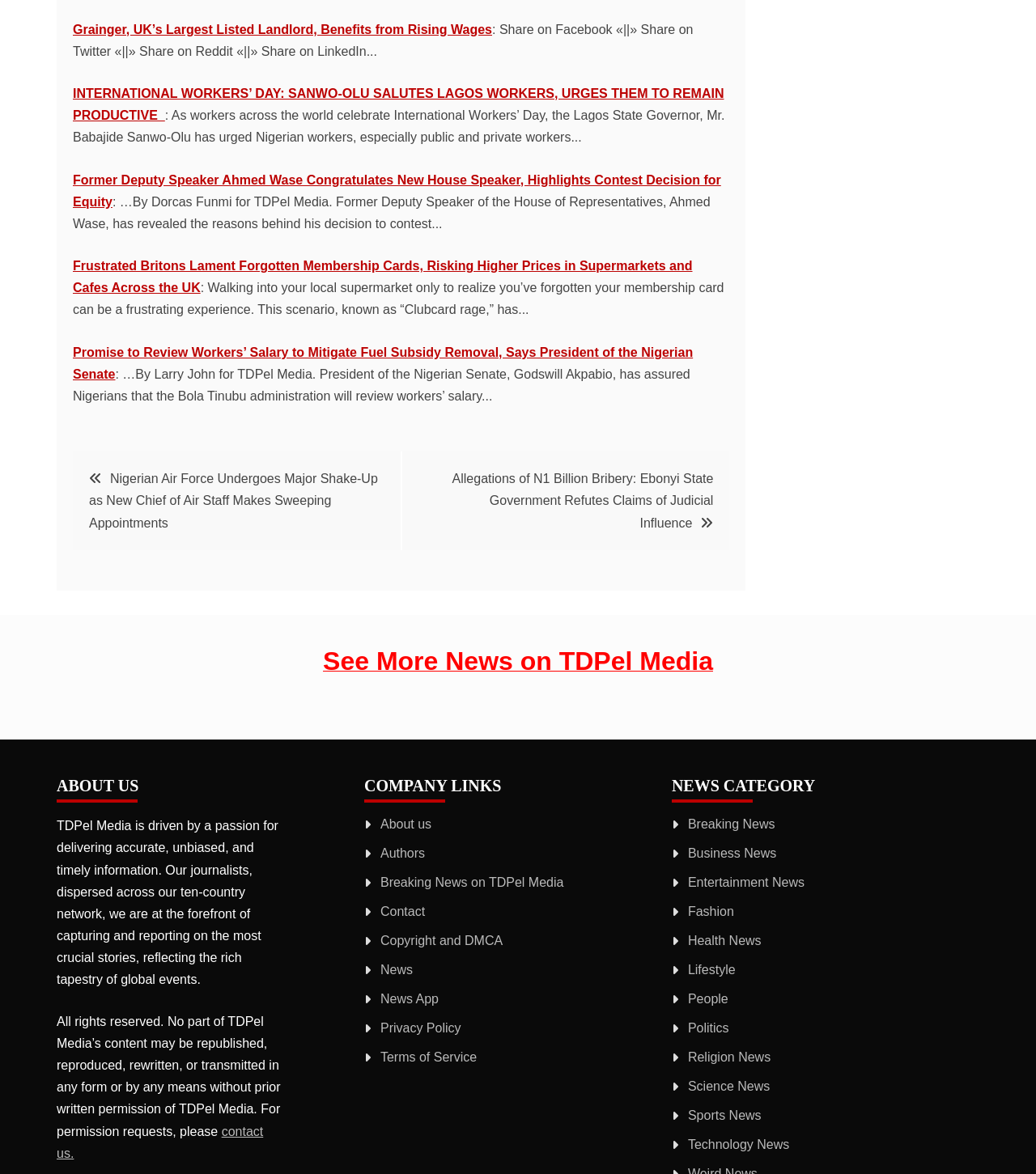Find the bounding box coordinates of the UI element according to this description: "Copyright and DMCA".

[0.367, 0.795, 0.485, 0.807]